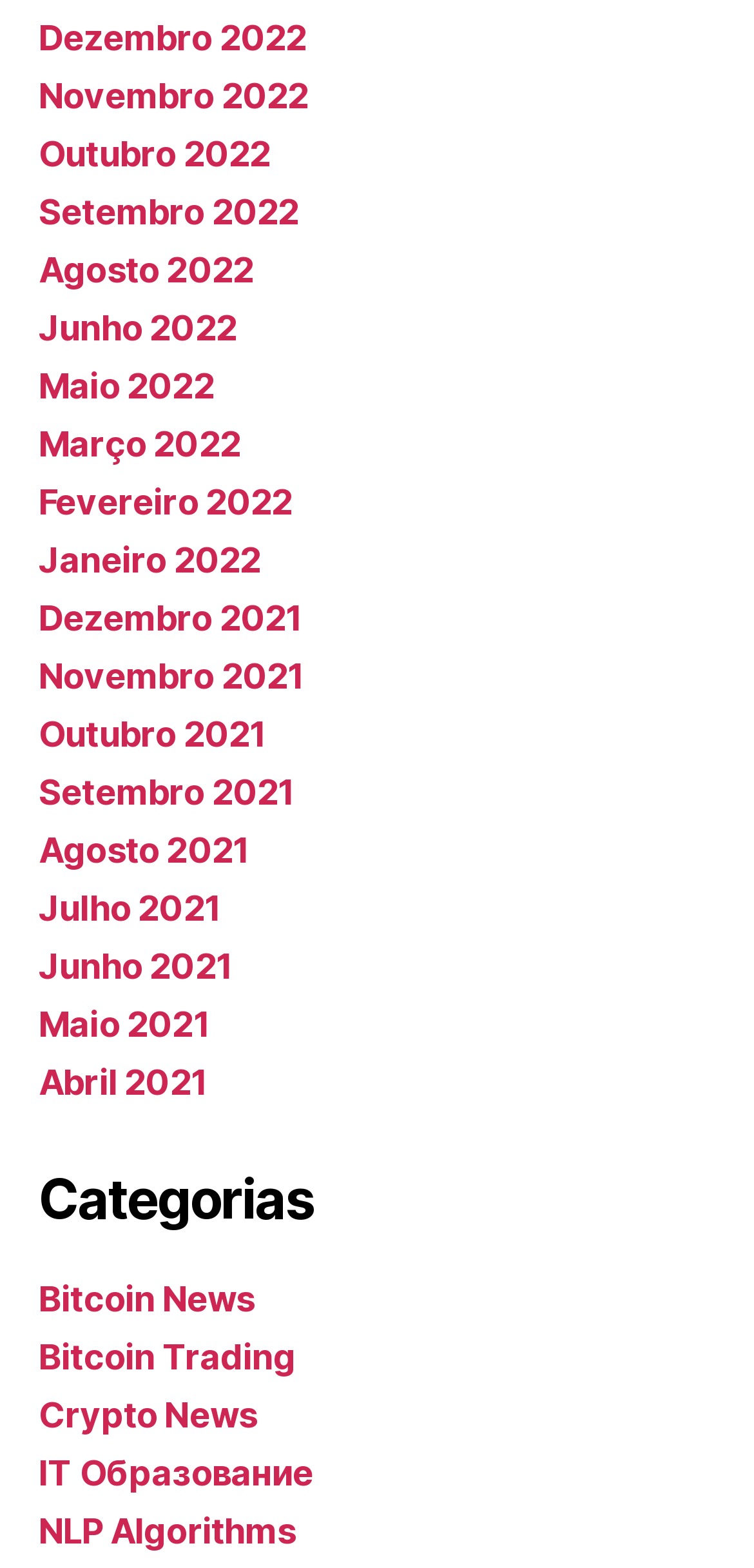Could you determine the bounding box coordinates of the clickable element to complete the instruction: "View news for Dezembro 2022"? Provide the coordinates as four float numbers between 0 and 1, i.e., [left, top, right, bottom].

[0.051, 0.011, 0.406, 0.037]